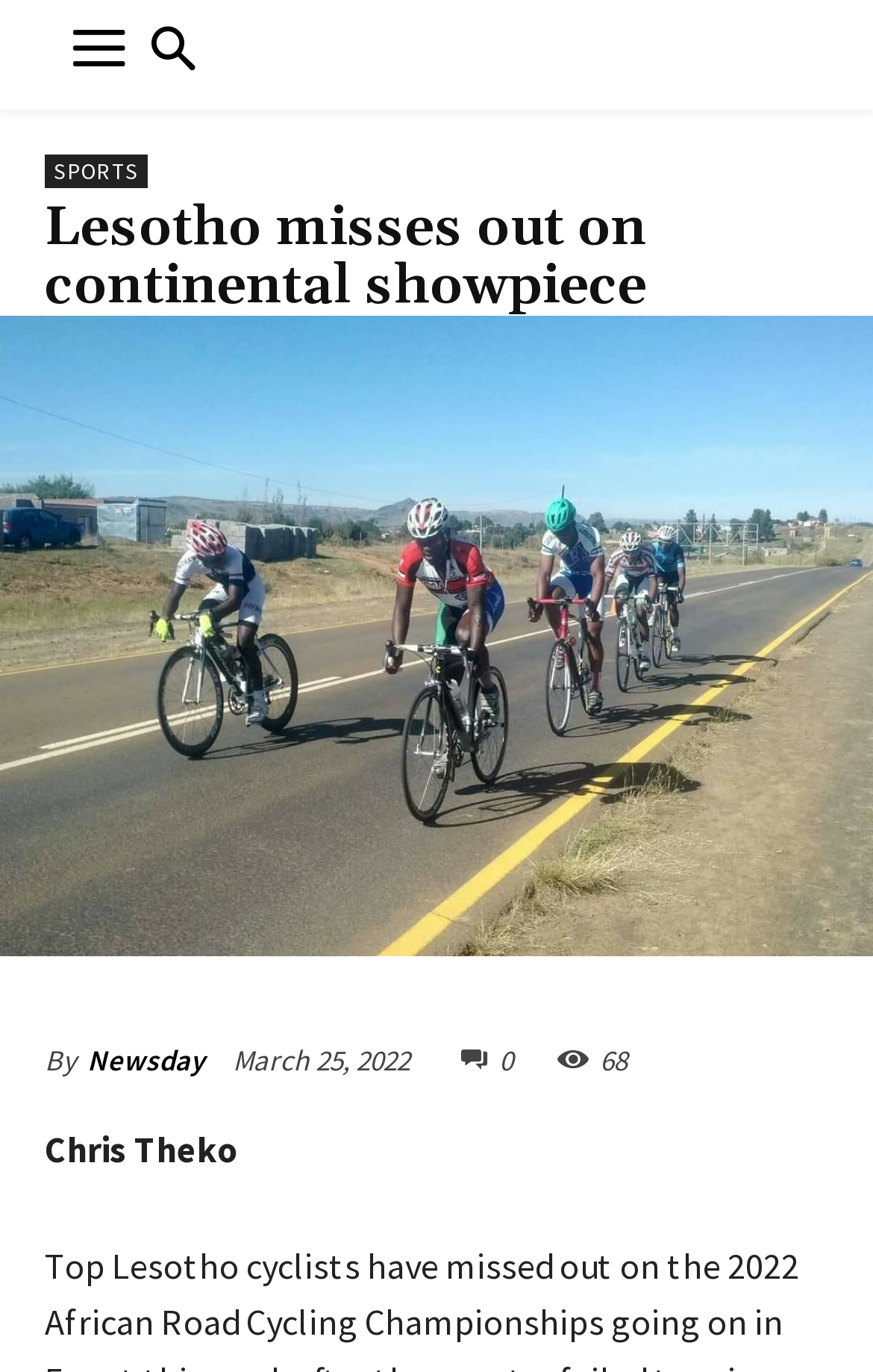Please give a concise answer to this question using a single word or phrase: 
How many comments are on the news?

68